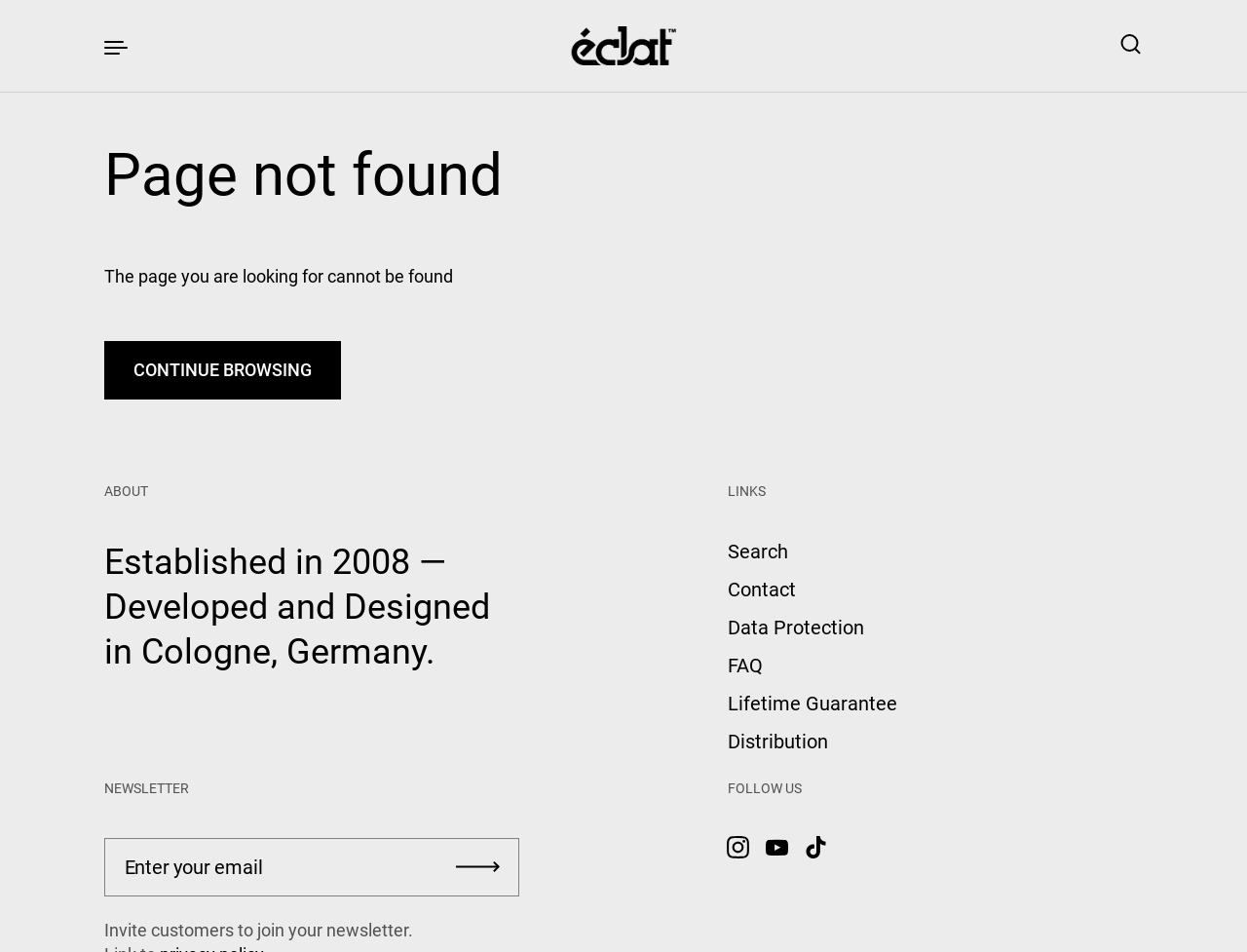Specify the bounding box coordinates of the area to click in order to follow the given instruction: "Search for something."

[0.891, 0.026, 0.925, 0.071]